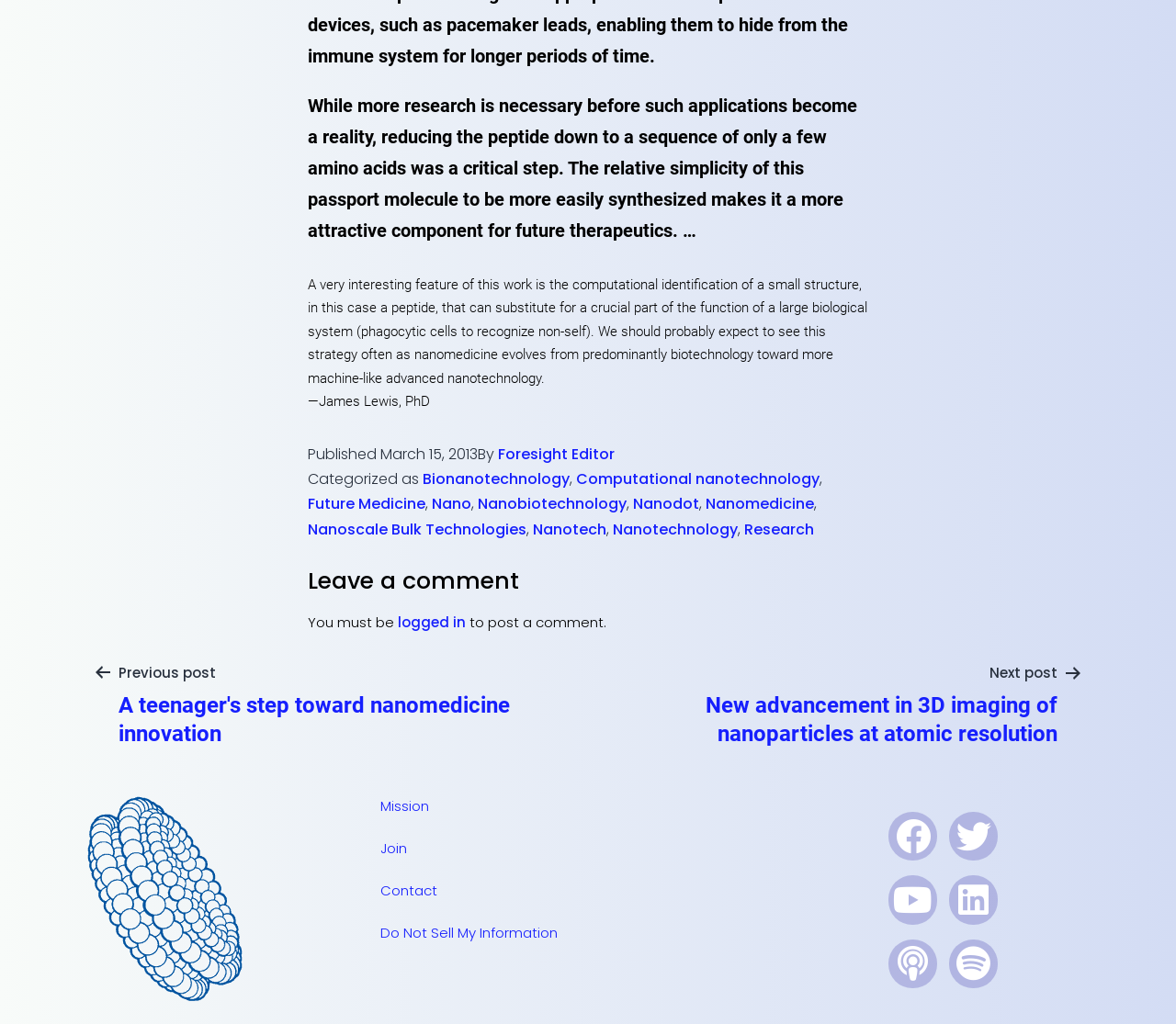By analyzing the image, answer the following question with a detailed response: What categories is the article classified under?

The article is categorized under several topics, including Bionanotechnology, Computational nanotechnology, Future Medicine, Nano, Nanobiotechnology, Nanodot, Nanomedicine, Nanoscale Bulk Technologies, Nanotech, Nanotechnology, and Research. These categories are listed in the footer section of the webpage.